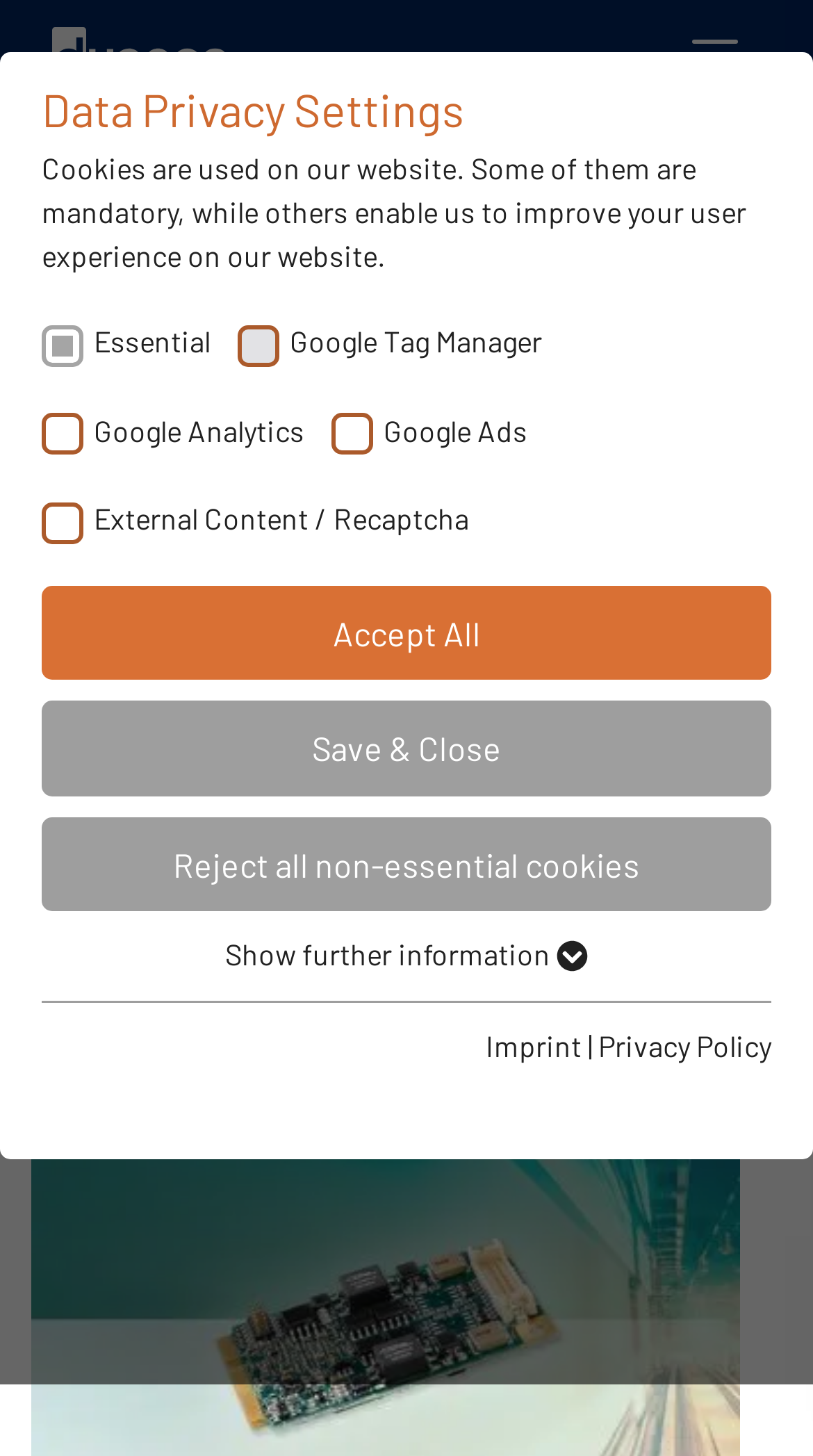What is the name of the product?
Could you answer the question in a detailed manner, providing as much information as possible?

The name of the product can be found in the main heading of the webpage, where it says 'D017M - THE WORLD'S MOST COMPACT MINIPCIE MVB INTERFACE'.